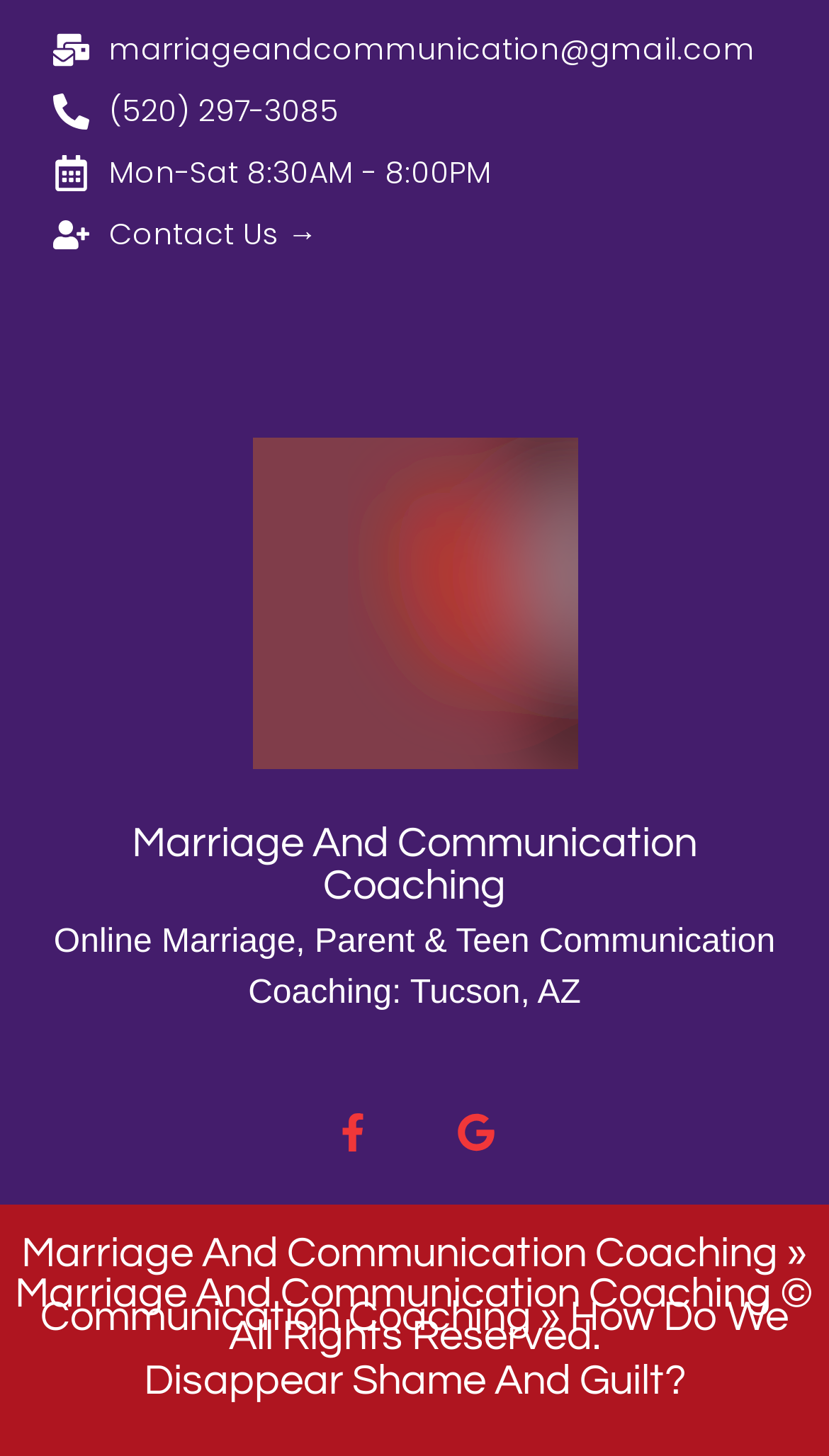Determine the bounding box coordinates for the element that should be clicked to follow this instruction: "Go to the contact us page". The coordinates should be given as four float numbers between 0 and 1, in the format [left, top, right, bottom].

[0.064, 0.146, 0.936, 0.177]